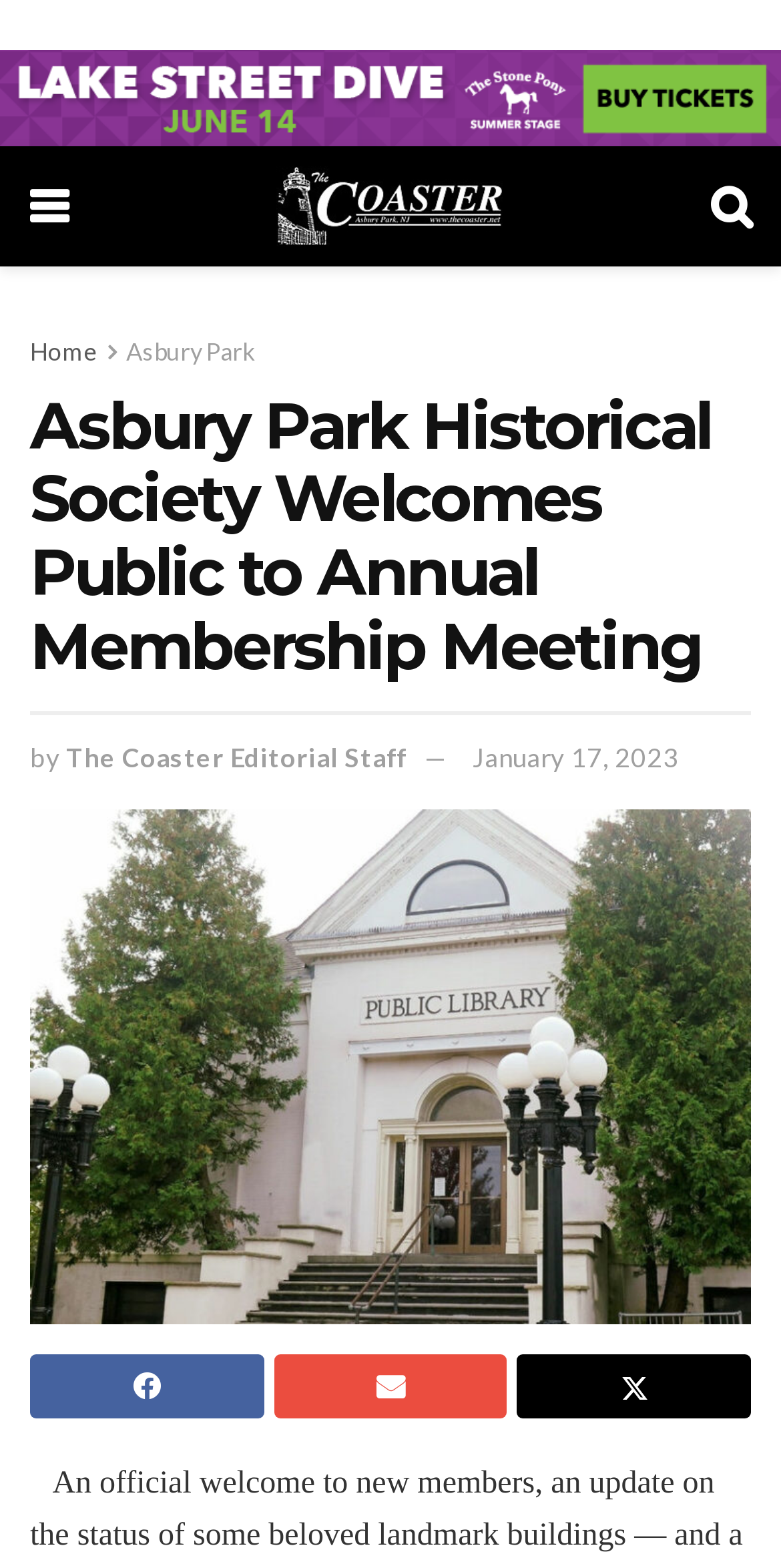Bounding box coordinates are given in the format (top-left x, top-left y, bottom-right x, bottom-right y). All values should be floating point numbers between 0 and 1. Provide the bounding box coordinate for the UI element described as: Home

[0.038, 0.215, 0.126, 0.234]